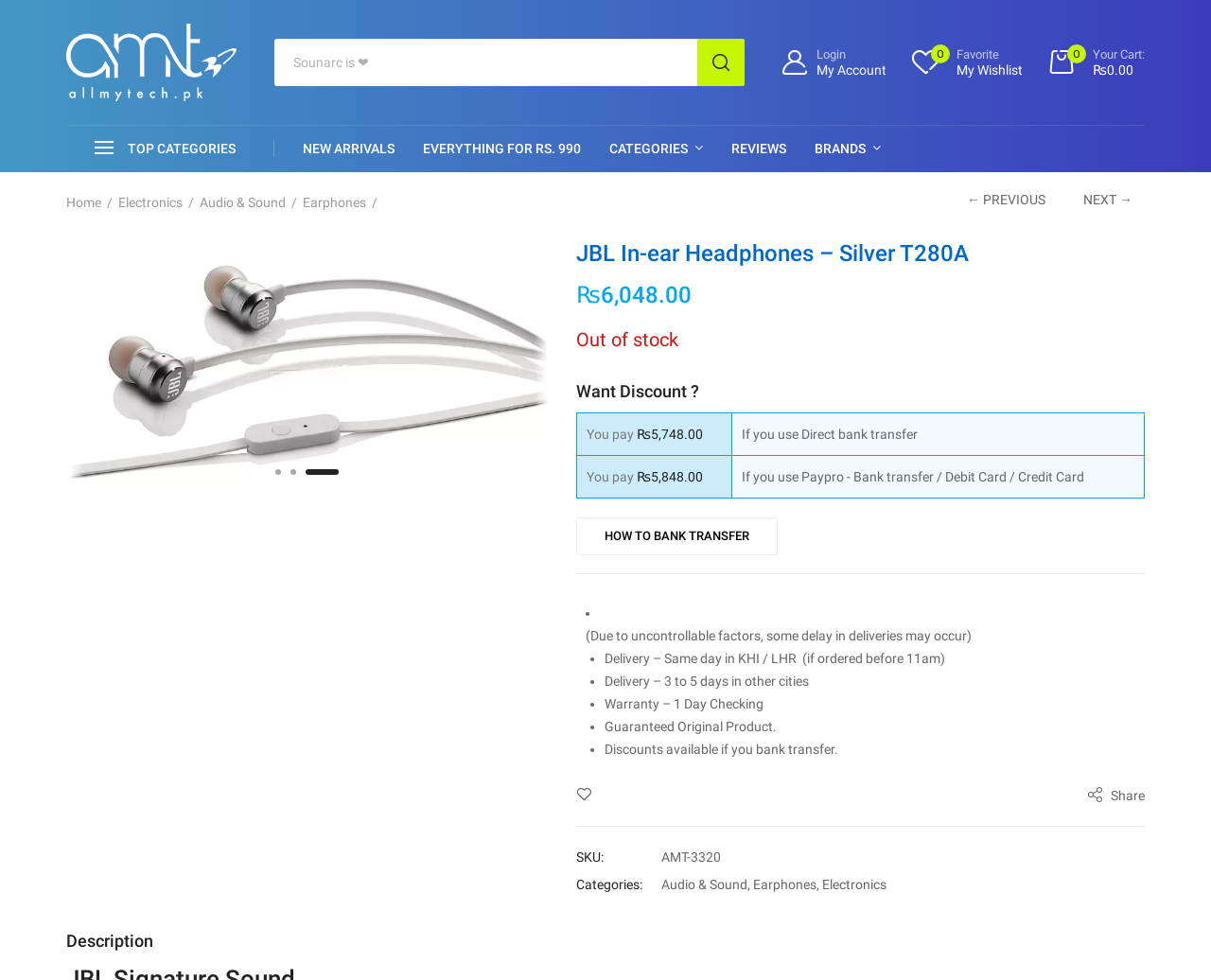Determine the bounding box coordinates of the target area to click to execute the following instruction: "View JBL In-ear Headphones - Silver T280A product details."

[0.055, 0.363, 0.453, 0.379]